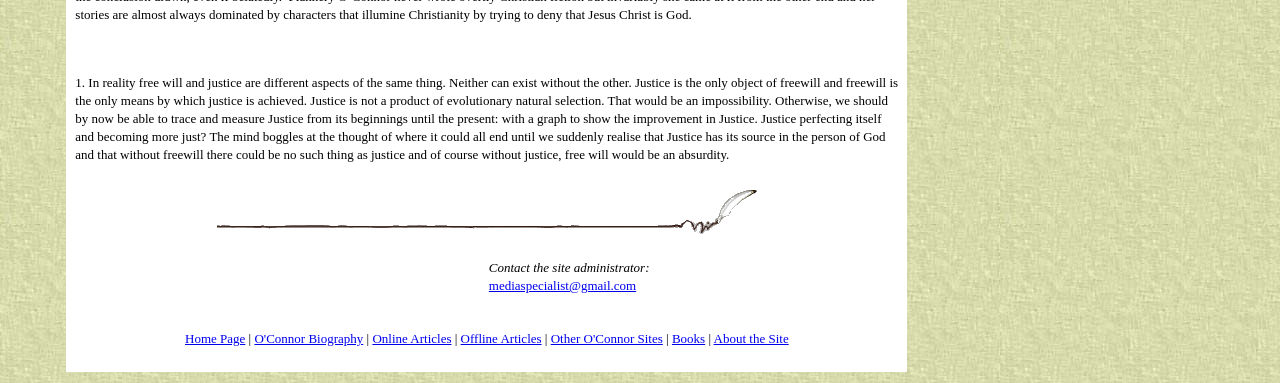What is the relationship between free will and justice?
Respond with a short answer, either a single word or a phrase, based on the image.

Interdependent